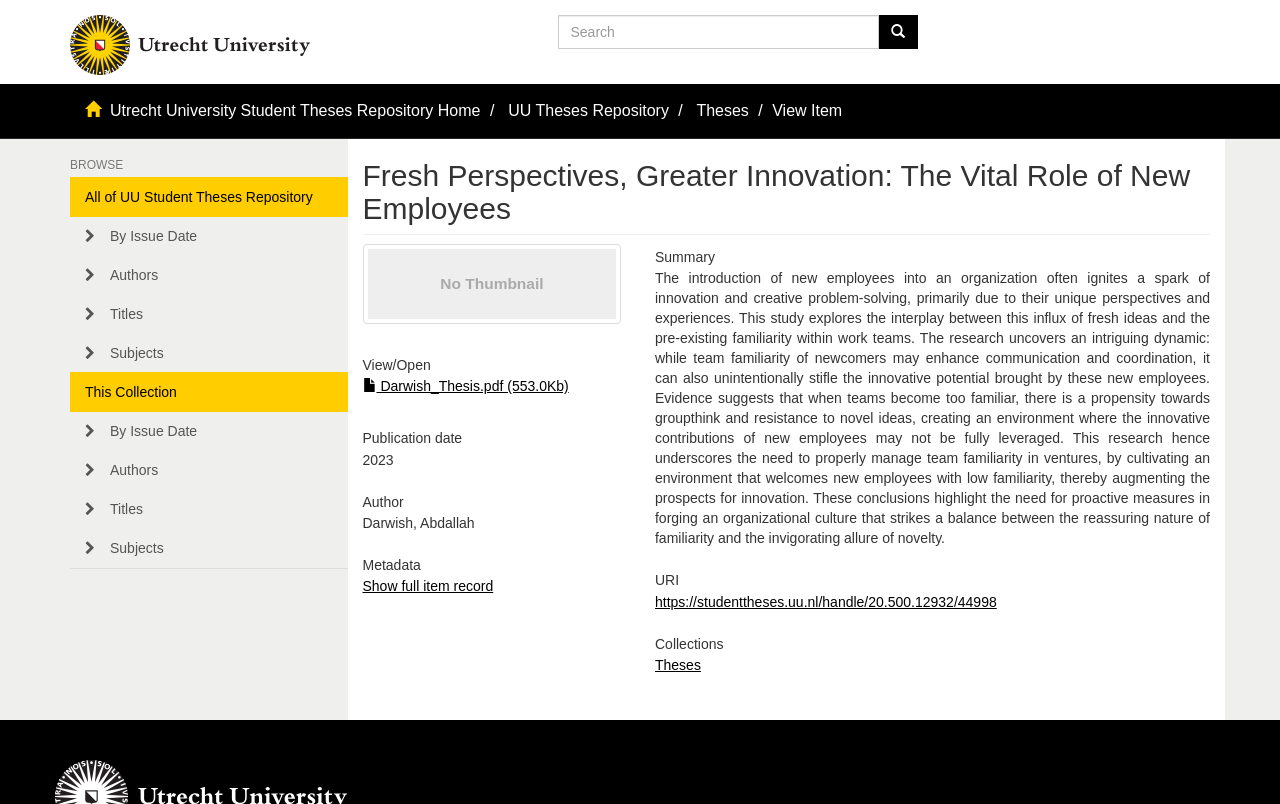Provide a short answer using a single word or phrase for the following question: 
What is the title of the thesis described on the webpage?

Fresh Perspectives, Greater Innovation: The Vital Role of New Employees